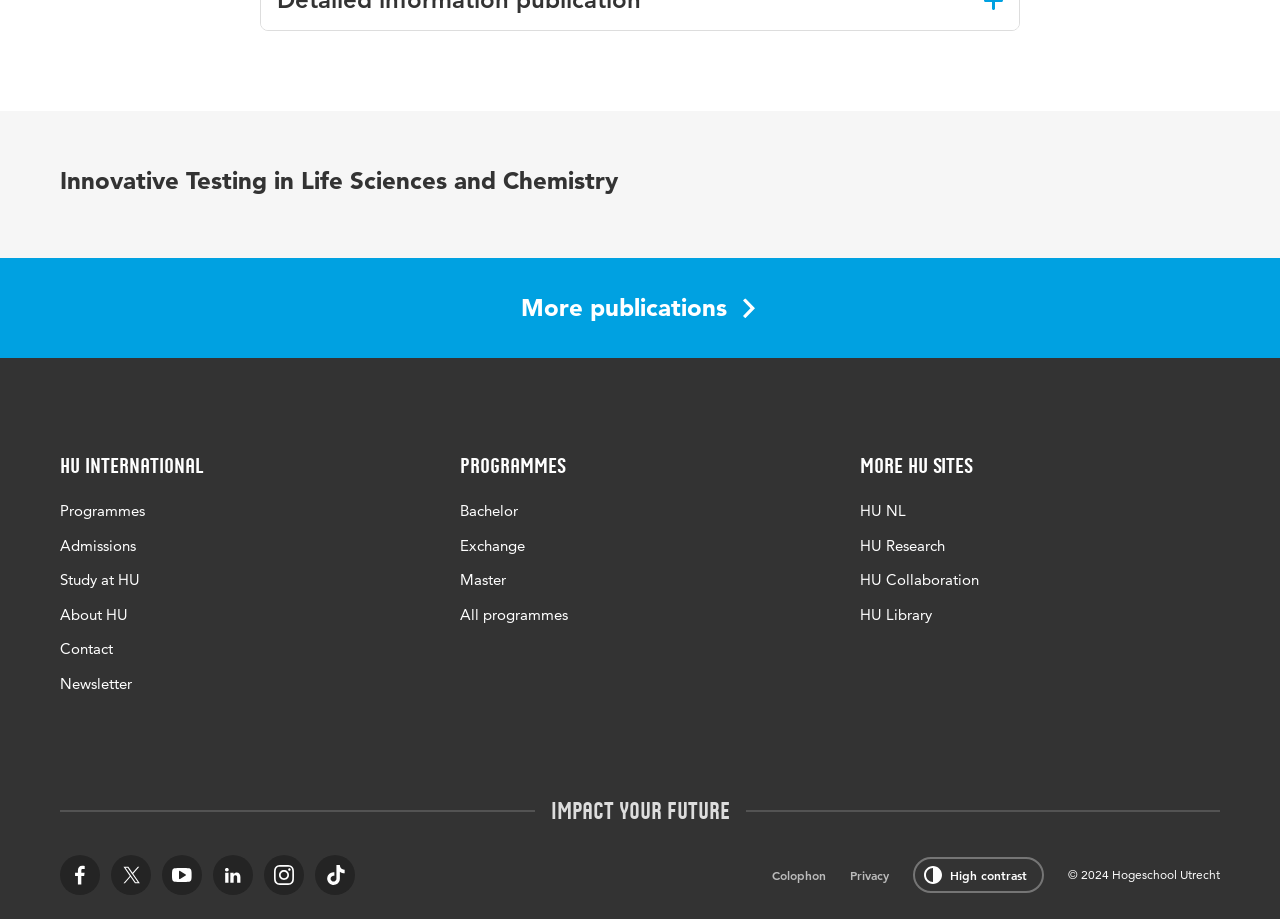Pinpoint the bounding box coordinates of the element you need to click to execute the following instruction: "Switch to high contrast mode". The bounding box should be represented by four float numbers between 0 and 1, in the format [left, top, right, bottom].

[0.713, 0.933, 0.816, 0.972]